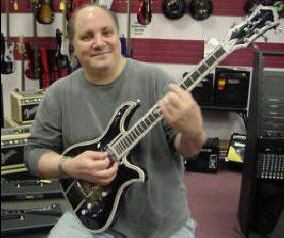Provide a thorough description of the contents of the image.

The image features a cheerful guitar instructor, Jay Fruet, engaging with a sleek, black guitar in a music store setting. He appears to be demonstrating a technique or enjoying a moment of play, sporting a casual gray shirt and seated comfortably. Behind him, a vibrant display of guitars hangs on the wall, showcasing various styles and colors, while an array of amplifiers and music equipment fills the background. This scene captures the lively and welcoming atmosphere of Wood Bros. Music, where passionate instructors like Jay offer personalized lessons on guitar and other instruments, aiming to inspire students of all ages and skill levels.